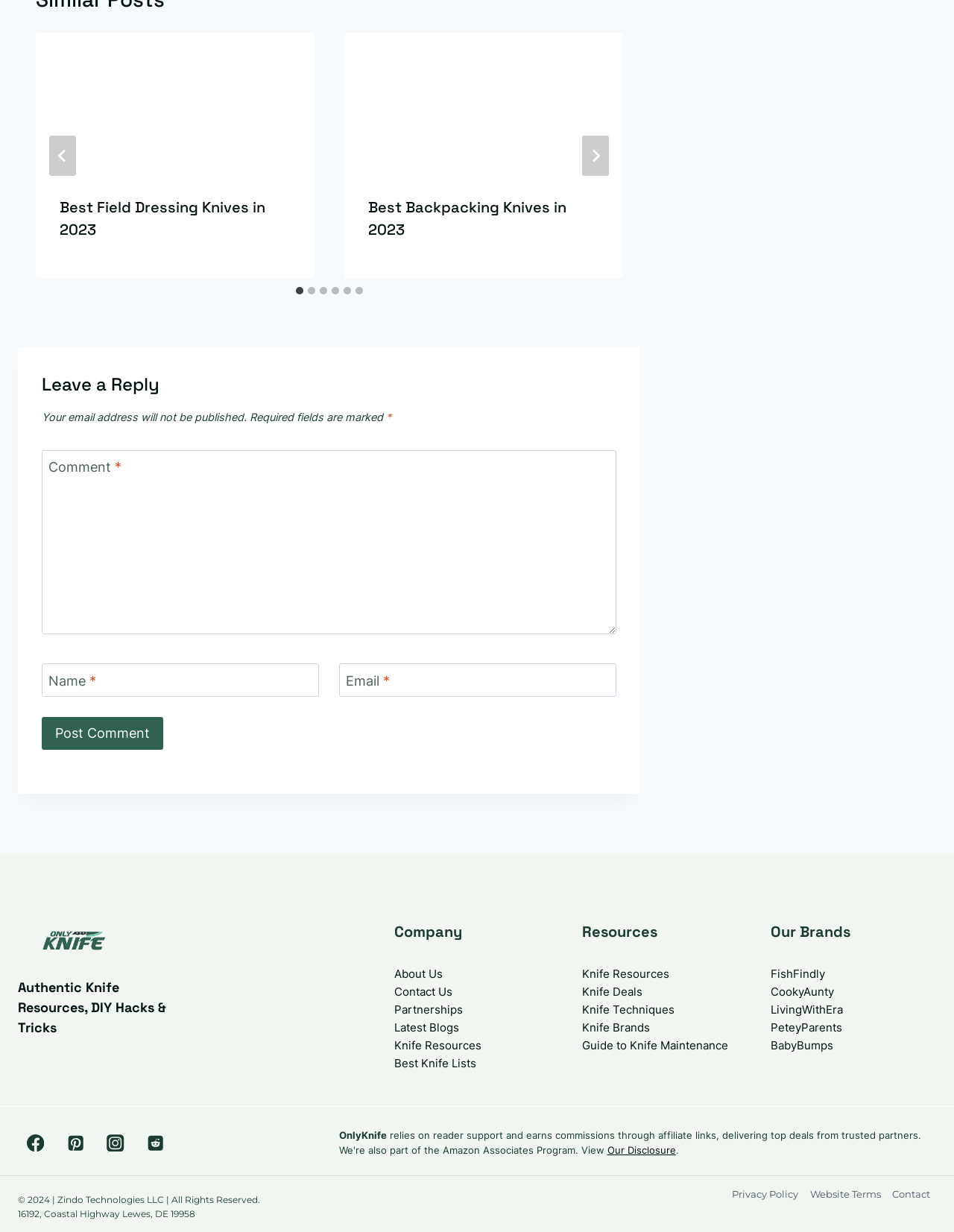What is the company name mentioned in the footer?
Look at the screenshot and give a one-word or phrase answer.

Zindo Technologies LLC